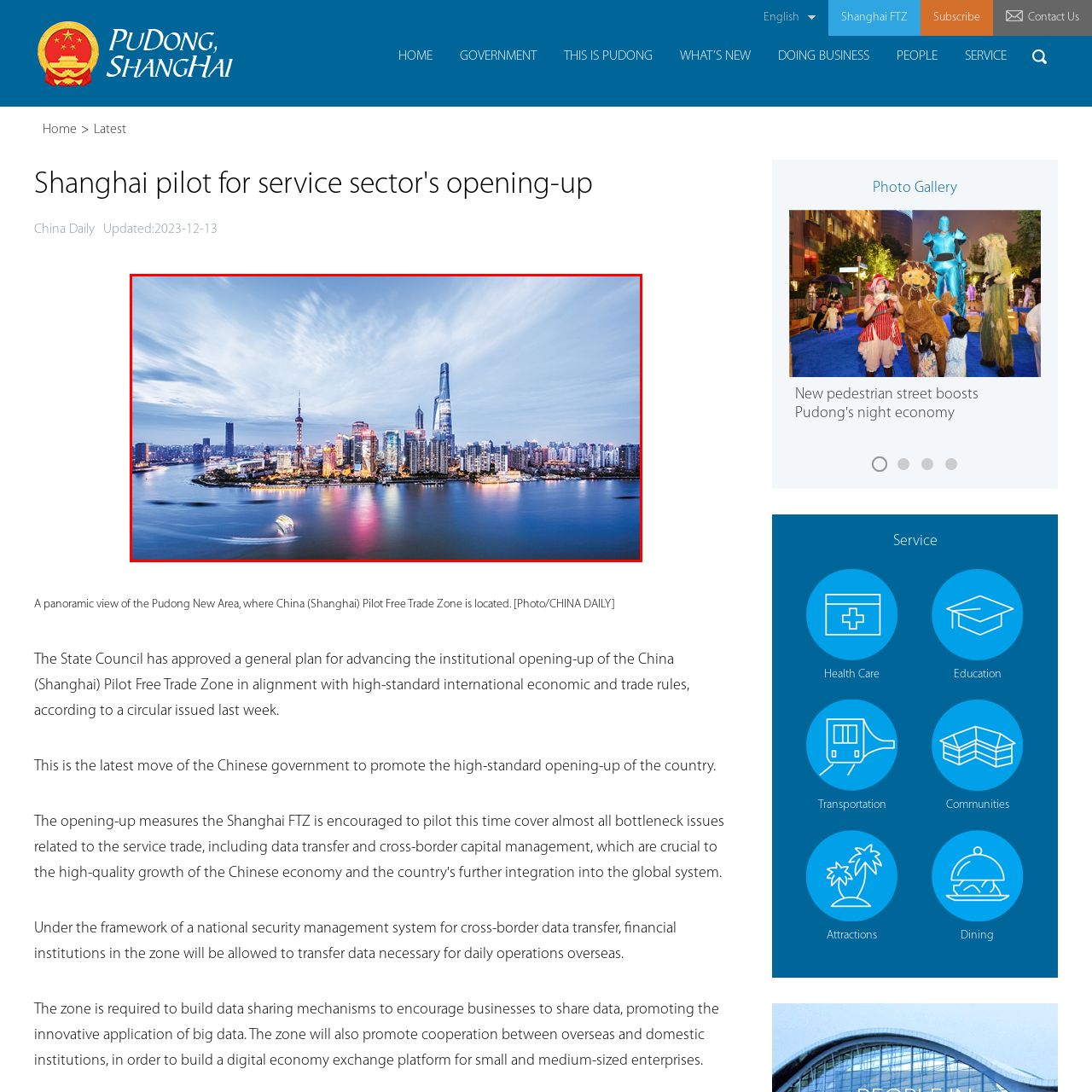Examine the segment of the image contained within the black box and respond comprehensively to the following question, based on the visual content: 
What is the purpose of the China (Shanghai) Pilot Free Trade Zone?

According to the caption, the China (Shanghai) Pilot Free Trade Zone aims to facilitate global business interactions and promote innovation, which aligns with the image's representation of Shanghai as a bustling economic and cultural hub.